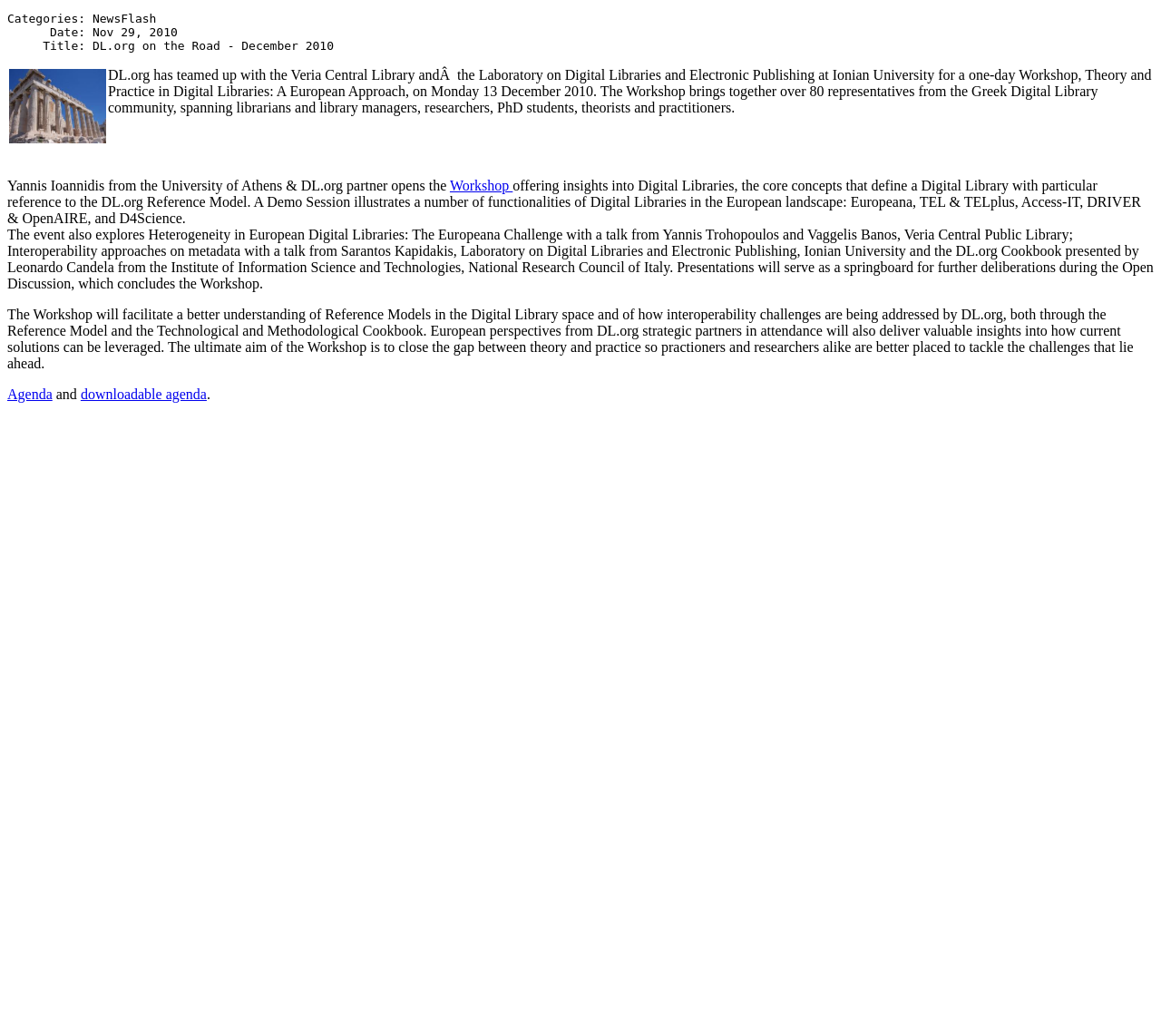Explain the features and main sections of the webpage comprehensively.

The webpage is about a workshop titled "Theory and Practice in Digital Libraries: A European Approach" held on December 13, 2010, organized by DL.org in collaboration with the Veria Central Library and the Laboratory on Digital Libraries and Electronic Publishing at Ionian University.

At the top of the page, there is a section displaying categories, date, and title of the event. Below this section, there is a brief introduction to the workshop, mentioning its purpose and the number of attendees.

Following the introduction, there is a paragraph describing the opening of the workshop by Yannis Ioannidis from the University of Athens, a DL.org partner. This paragraph contains a link to the workshop. Next to this link, there is a description of the demo session, which showcases various functionalities of digital libraries in Europe.

The page then continues with a section discussing the event's agenda, including talks on heterogeneity in European digital libraries, interoperability approaches, and the DL.org cookbook. This section is followed by a paragraph explaining the workshop's objectives, including facilitating a better understanding of reference models in digital libraries and addressing interoperability challenges.

At the bottom of the page, there are two links: one to the agenda and another to a downloadable agenda.